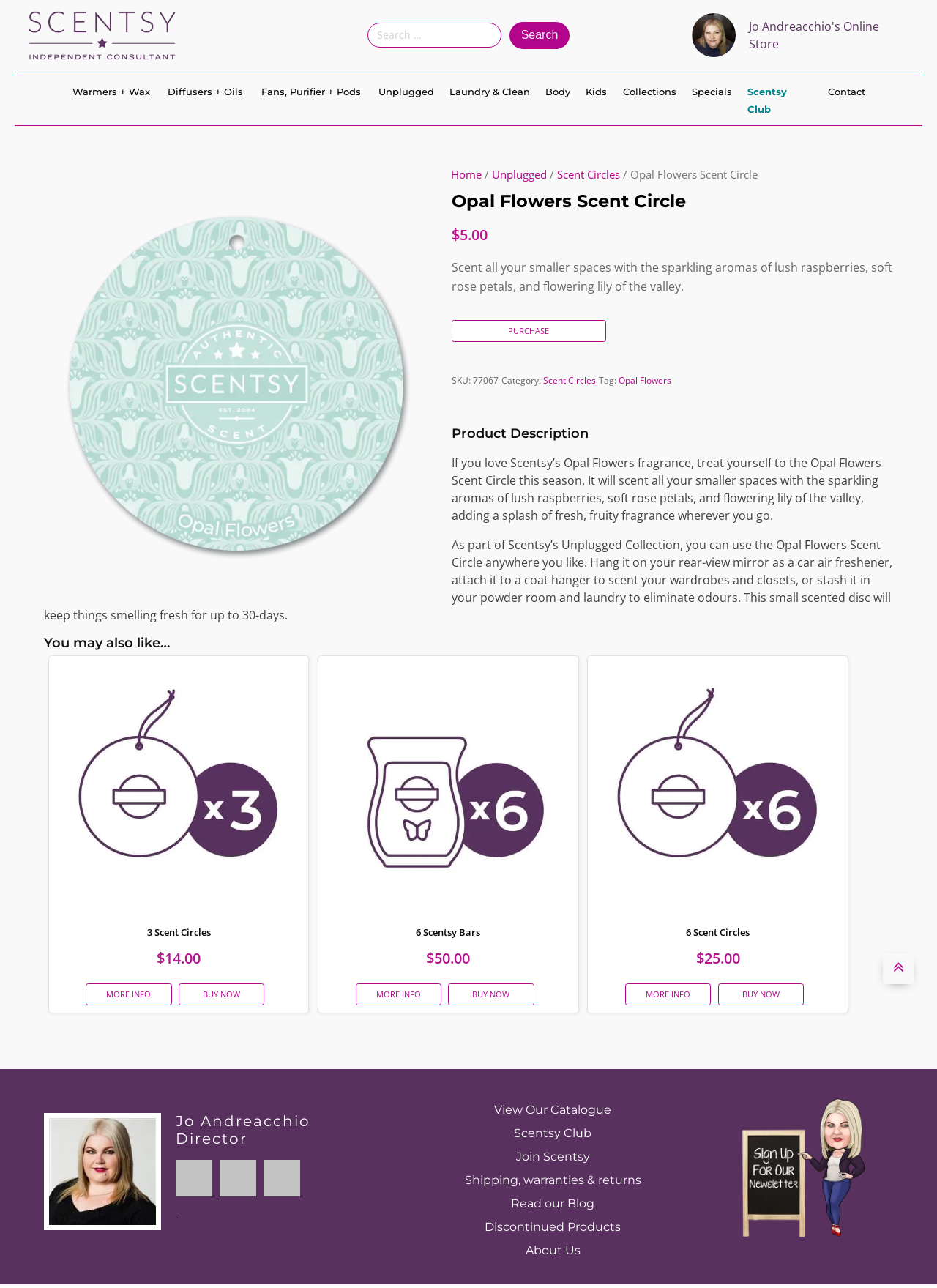Ascertain the bounding box coordinates for the UI element detailed here: "6 Scent Circles $25.00". The coordinates should be provided as [left, top, right, bottom] with each value being a float between 0 and 1.

[0.635, 0.515, 0.897, 0.756]